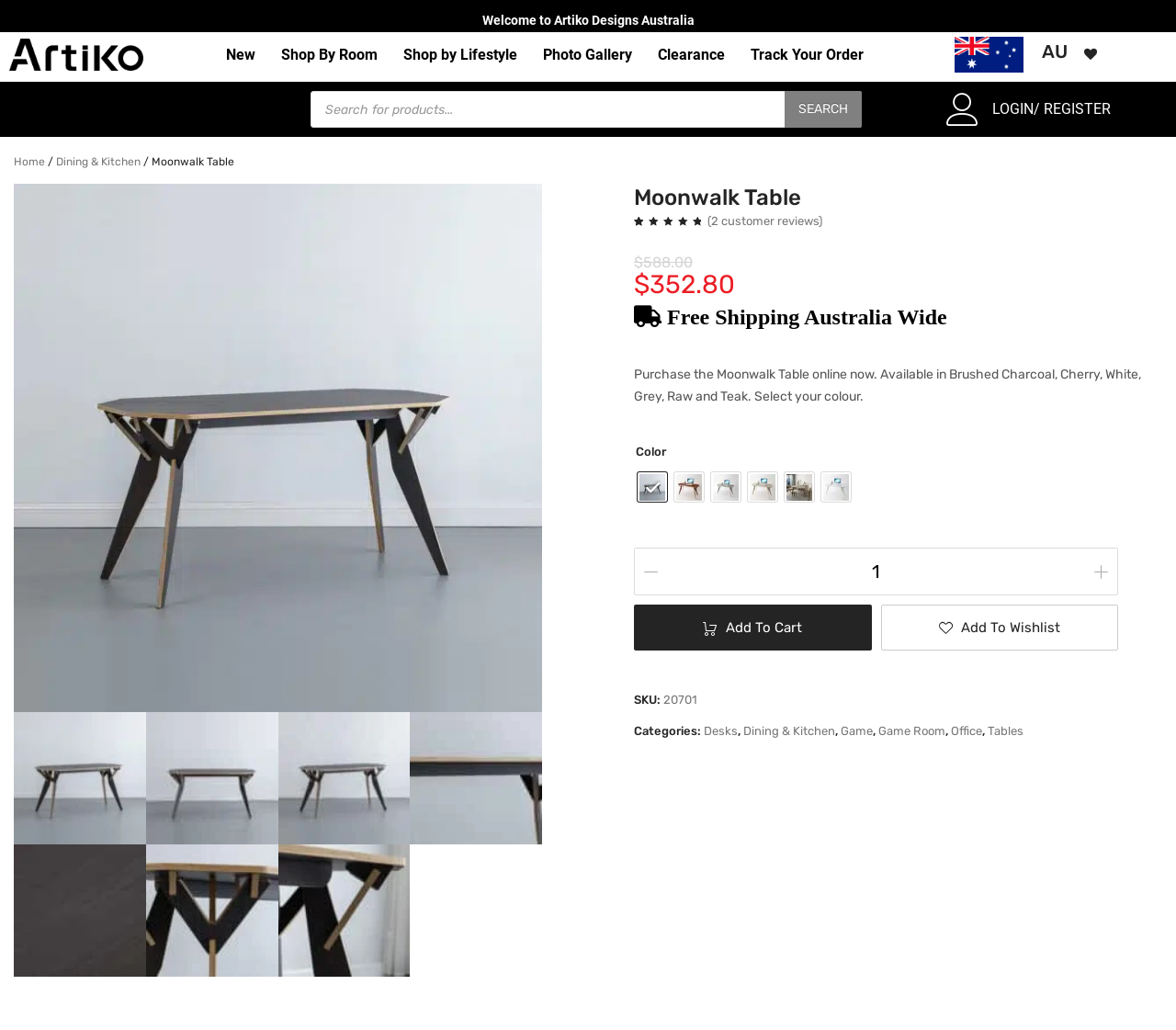Please determine the bounding box of the UI element that matches this description: title="Grey Oak". The coordinates should be given as (top-left x, top-left y, bottom-right x, bottom-right y), with all values between 0 and 1.

[0.605, 0.459, 0.63, 0.487]